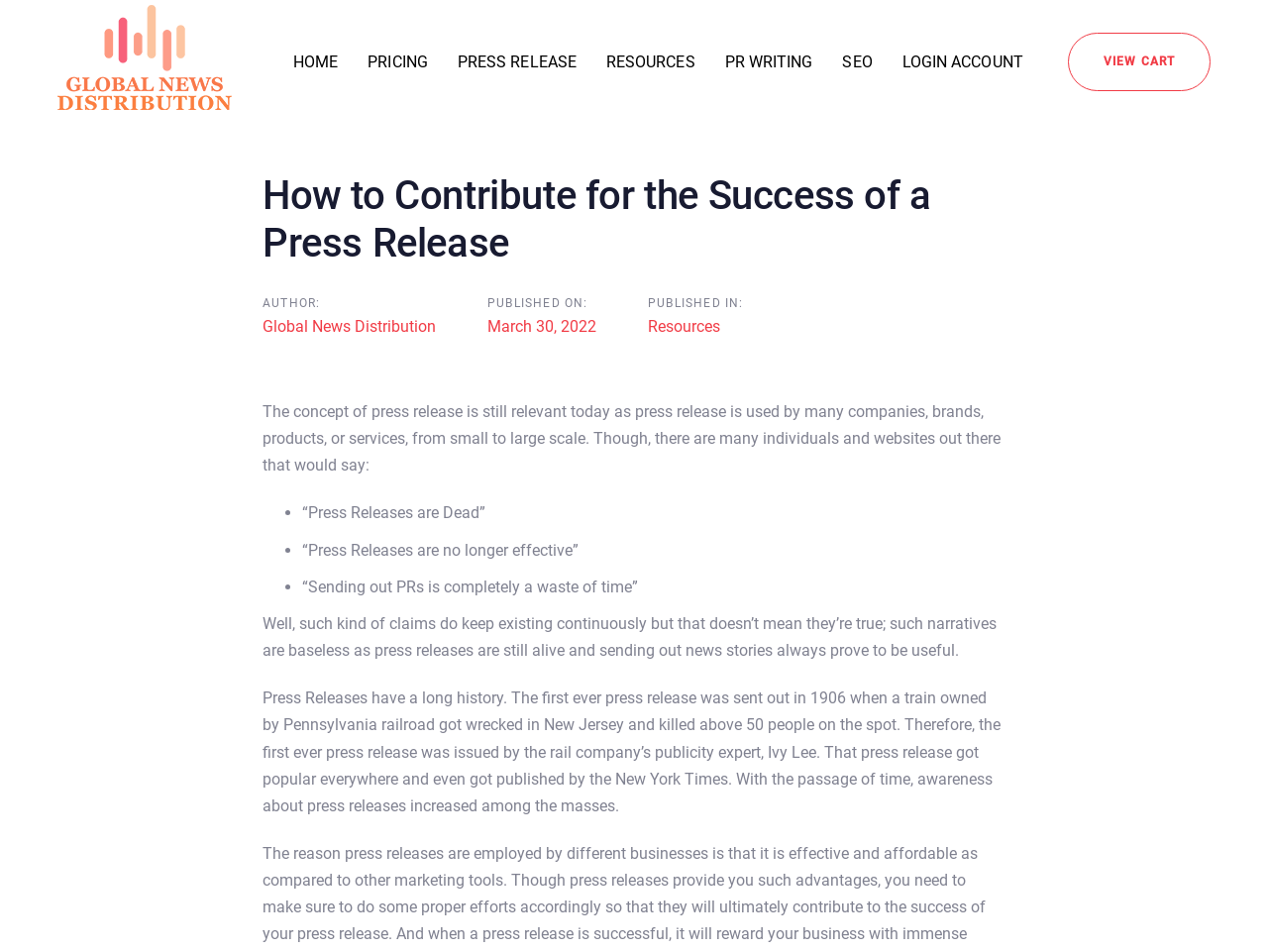Who issued the first press release?
Using the image as a reference, answer with just one word or a short phrase.

Ivy Lee